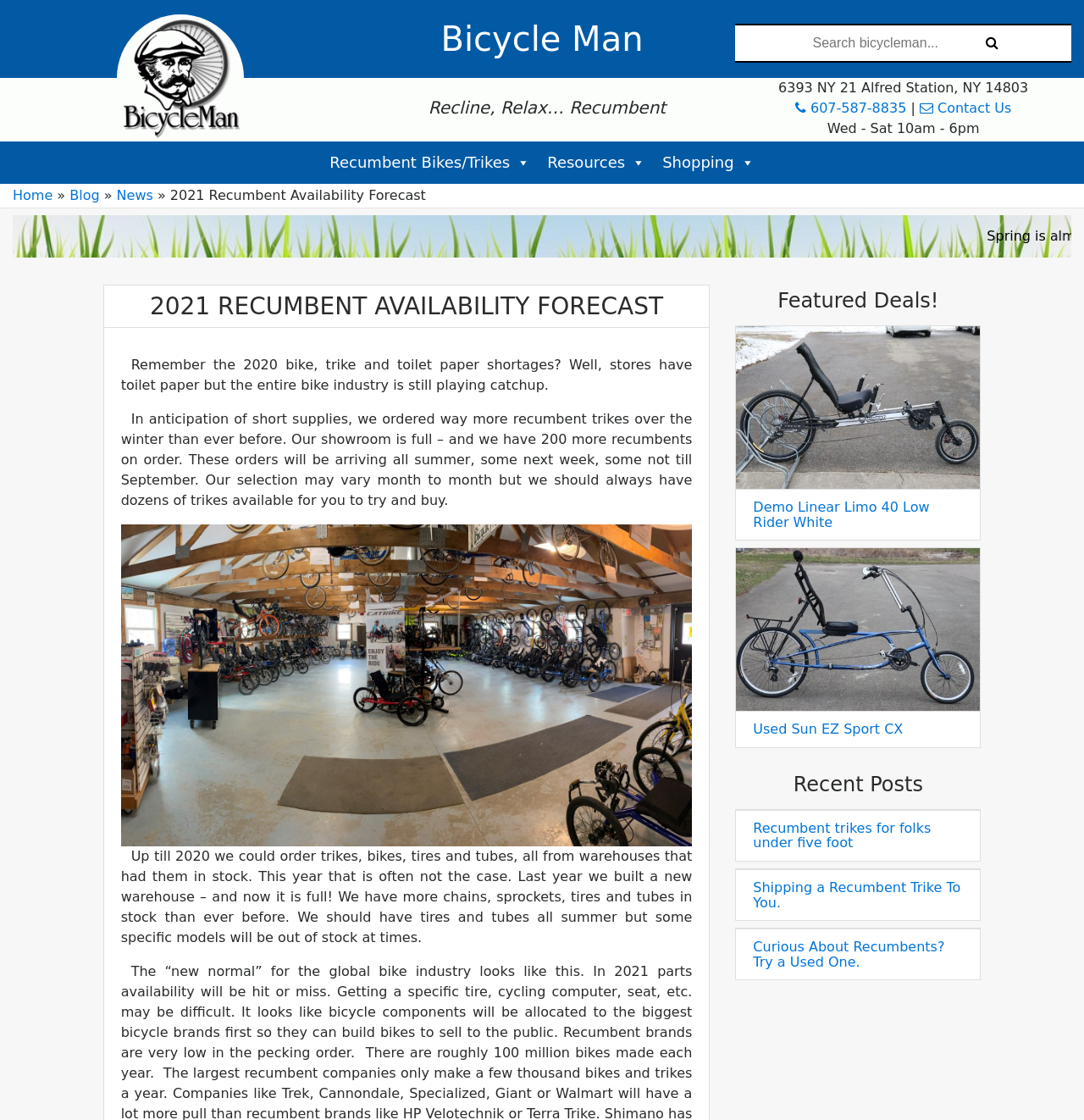Predict the bounding box for the UI component with the following description: "Recumbent Bikes/Trikes".

[0.296, 0.126, 0.497, 0.164]